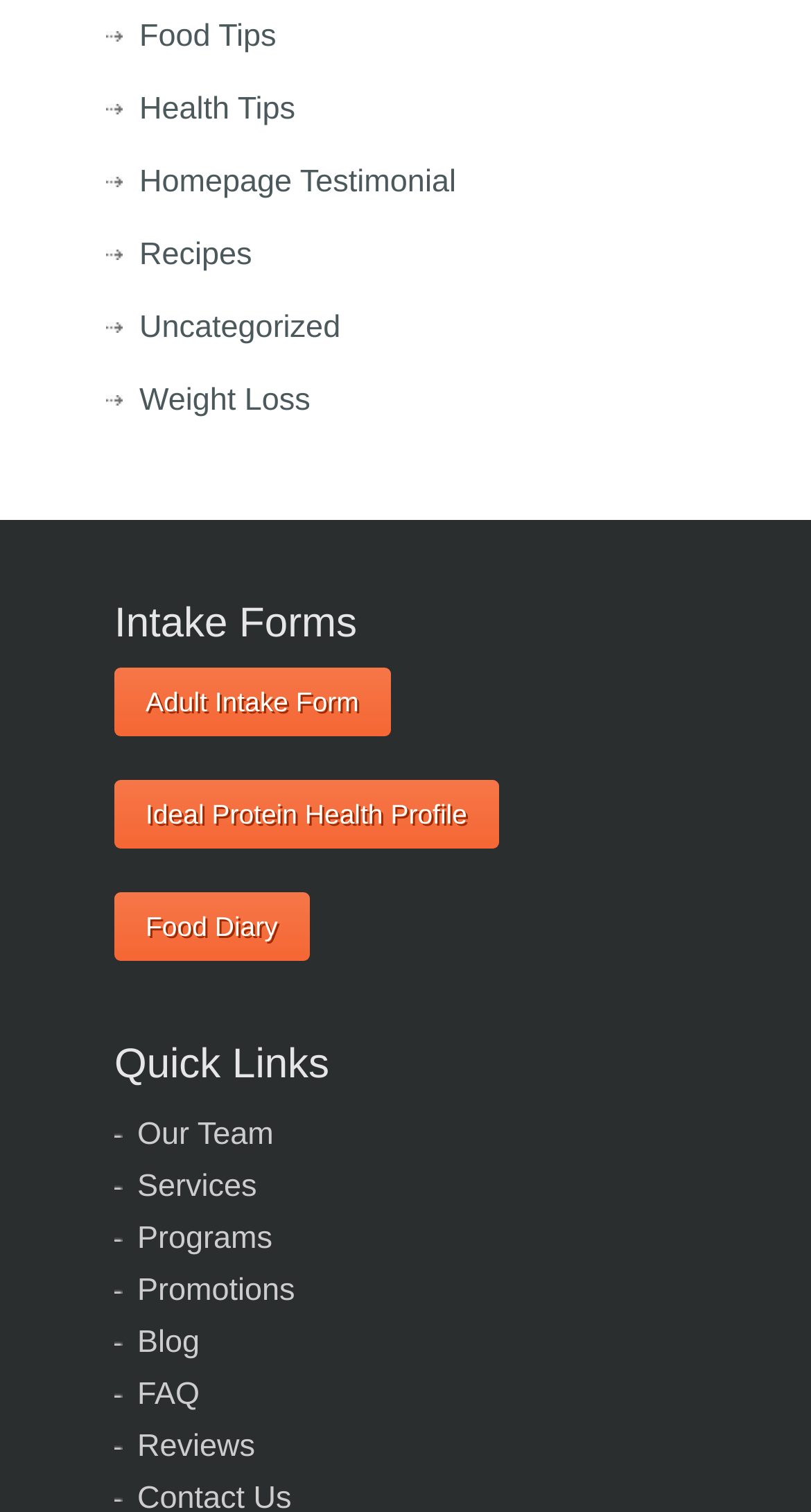Answer briefly with one word or phrase:
How many links are under 'Quick Links'?

5